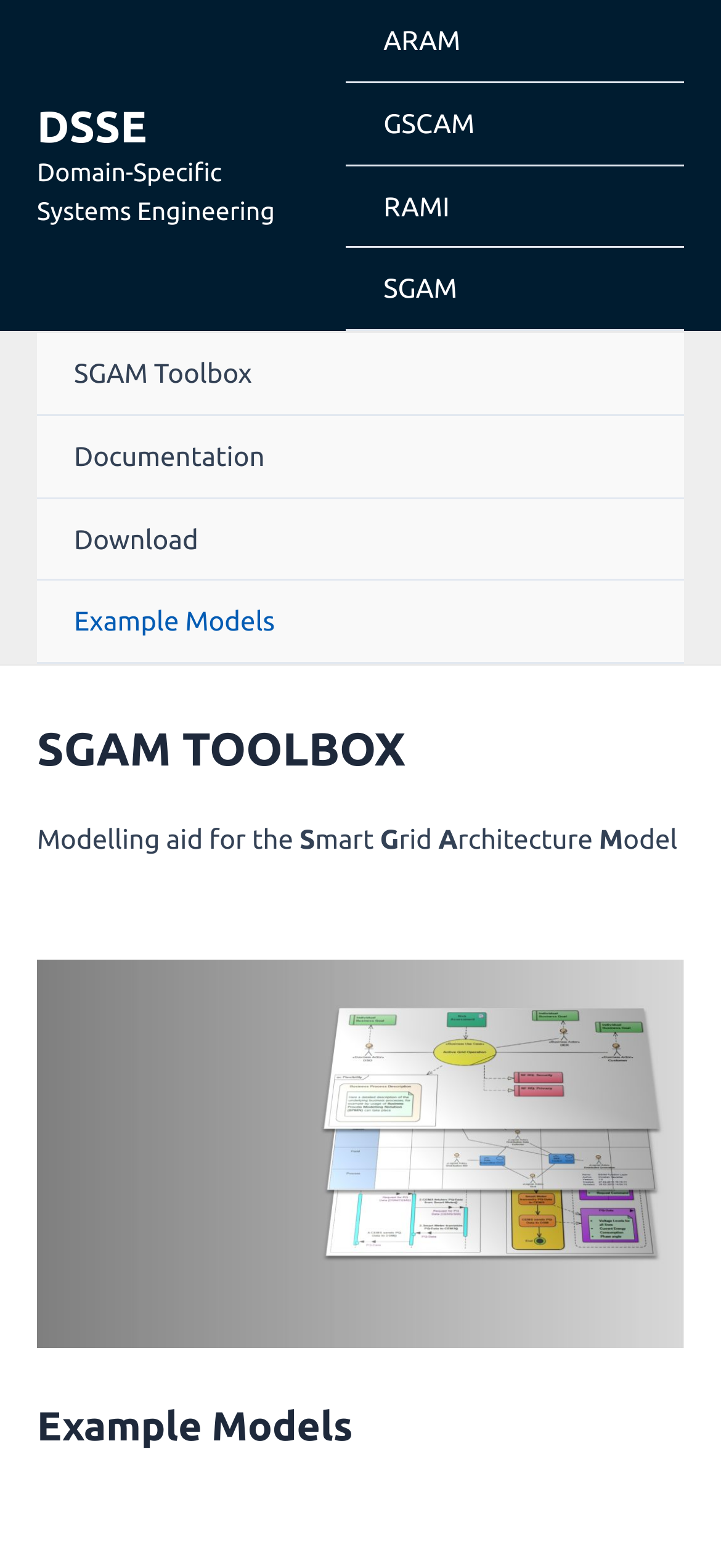Give a one-word or one-phrase response to the question: 
What is the name of the toolbox?

SGAM Toolbox